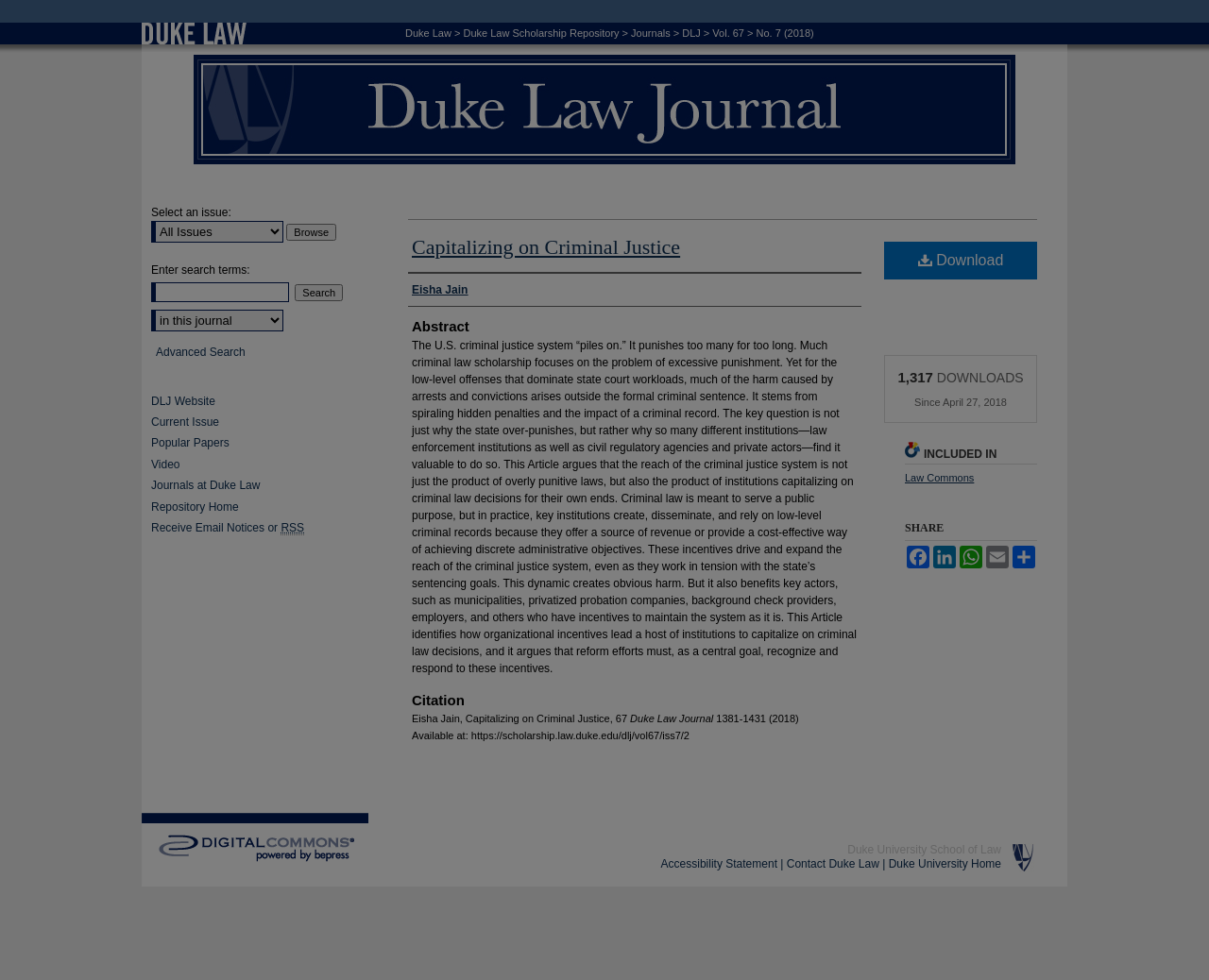Based on the element description LinkedIn, identify the bounding box of the UI element in the given webpage screenshot. The coordinates should be in the format (top-left x, top-left y, bottom-right x, bottom-right y) and must be between 0 and 1.

[0.77, 0.557, 0.792, 0.58]